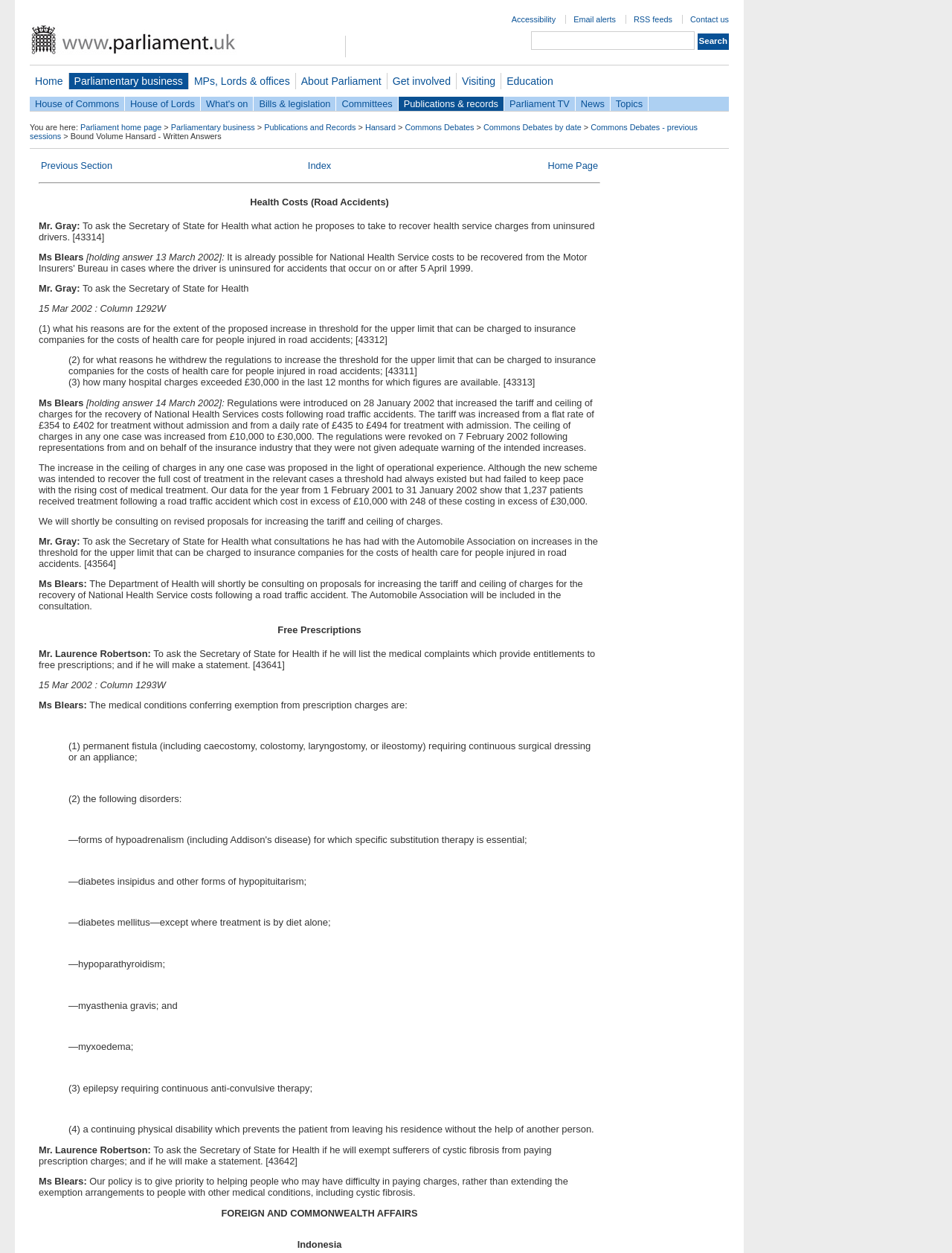Determine the bounding box coordinates of the clickable region to follow the instruction: "enter your name".

None